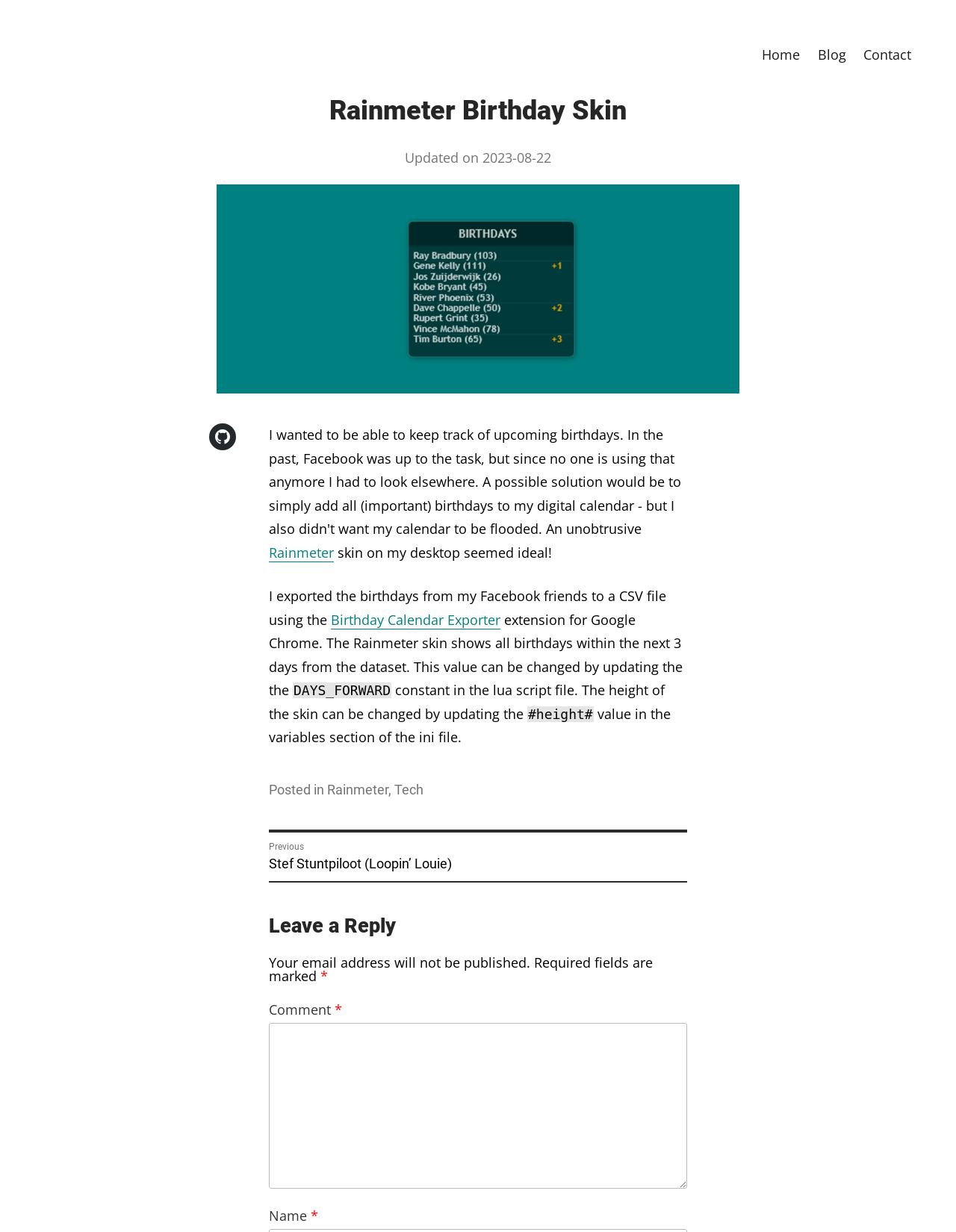Locate the bounding box coordinates of the clickable element to fulfill the following instruction: "go to home page". Provide the coordinates as four float numbers between 0 and 1 in the format [left, top, right, bottom].

[0.788, 0.03, 0.846, 0.059]